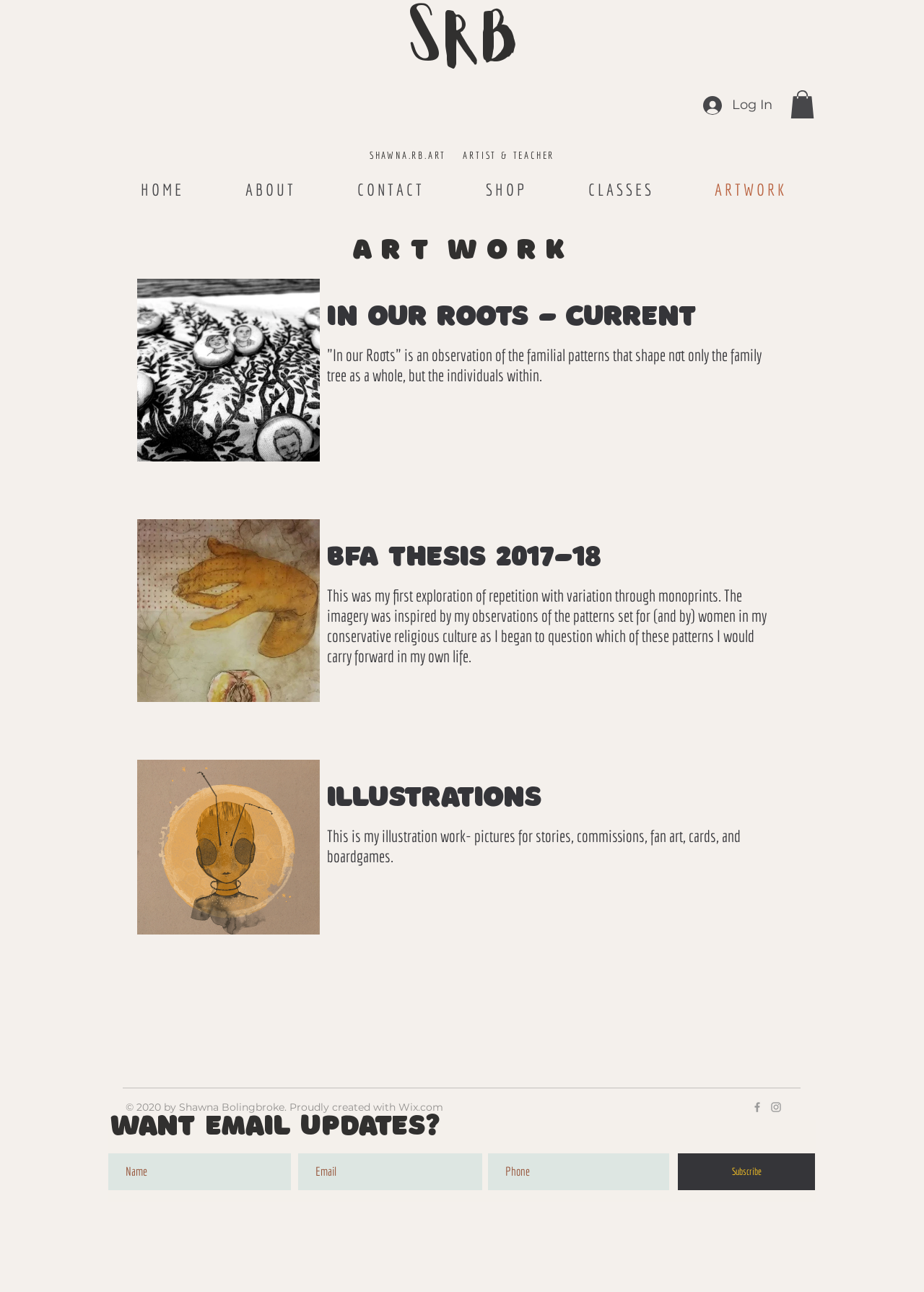What social media platforms are linked in the social bar?
Craft a detailed and extensive response to the question.

The social bar is located at the bottom of the webpage and contains links to Facebook and Instagram, represented by their respective icons.